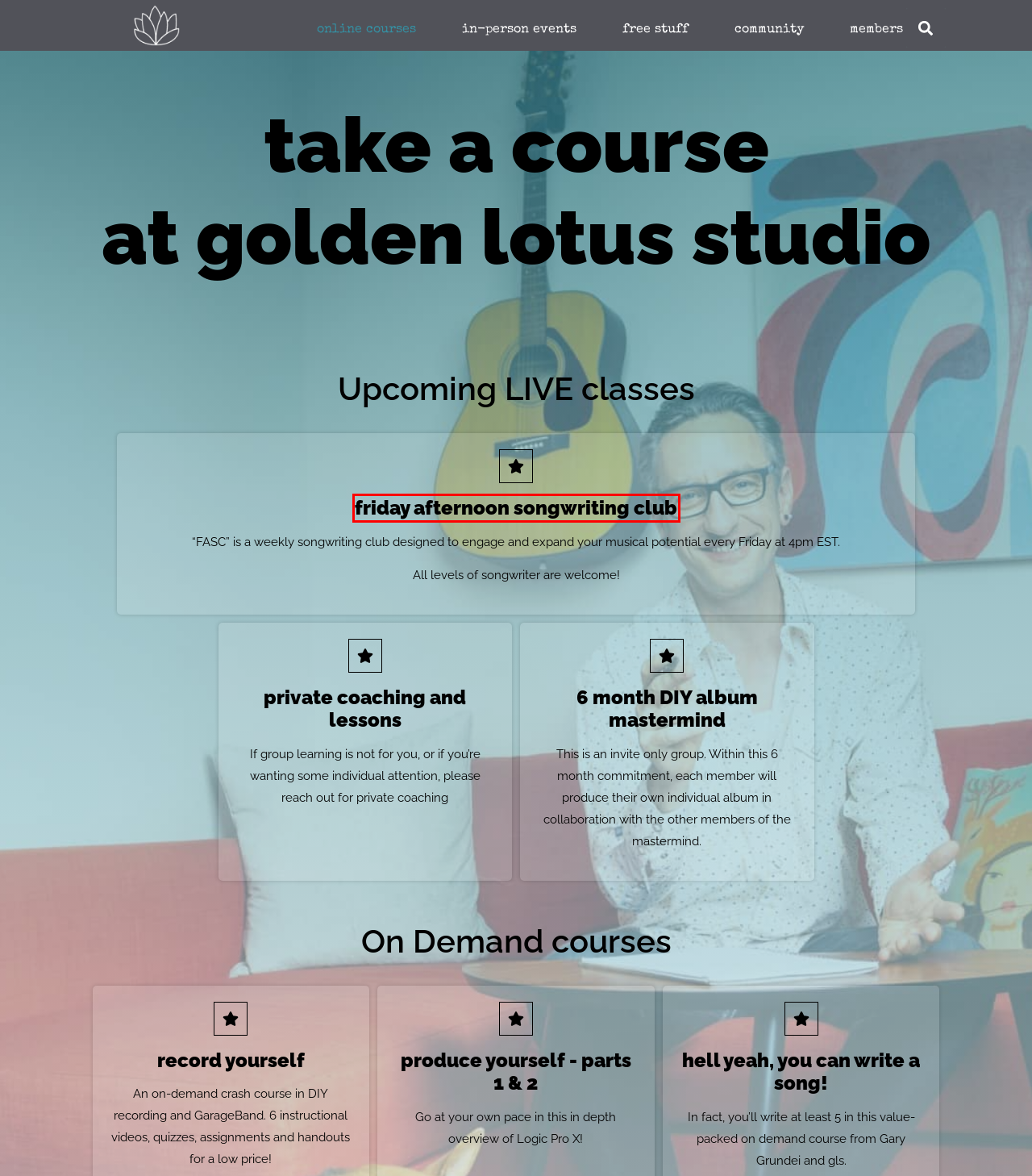Observe the screenshot of a webpage with a red bounding box highlighting an element. Choose the webpage description that accurately reflects the new page after the element within the bounding box is clicked. Here are the candidates:
A. Produce Yourself on demand – golden lotus studio
B. Hell Yeah You Can Write a Song – golden lotus studio
C. Album Mastermind inquiry – golden lotus studio
D. 64-songwriting-tips-and-tricks – golden lotus studio
E. Compose Yourself – golden lotus studio
F. Join the FASC – golden lotus studio
G. Record Yourself ON-DEMAND – golden lotus studio
H. Produce Yourself with Logic Pro X – golden lotus studio

F